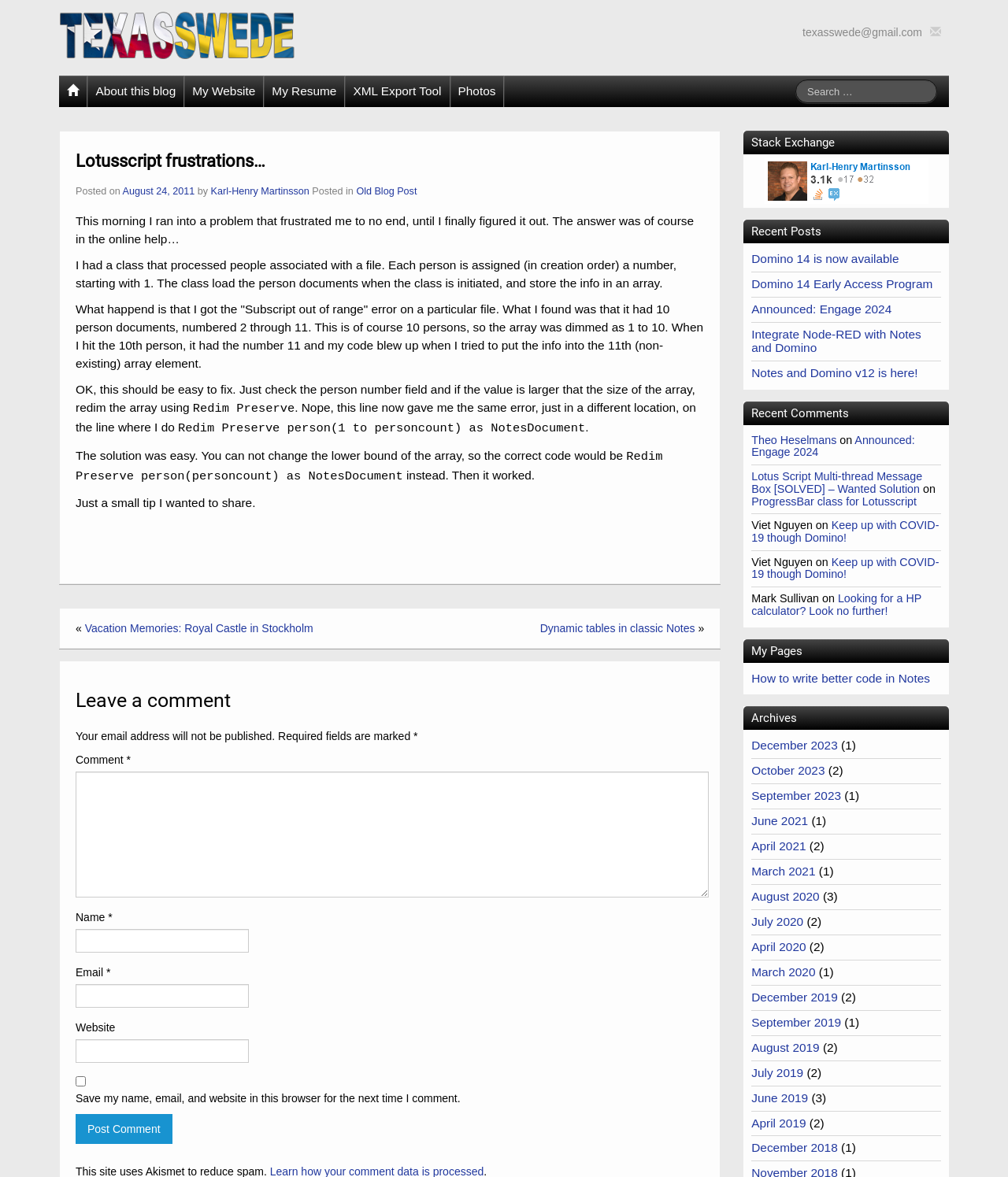Determine the bounding box coordinates of the region to click in order to accomplish the following instruction: "Search for something". Provide the coordinates as four float numbers between 0 and 1, specifically [left, top, right, bottom].

[0.789, 0.068, 0.93, 0.088]